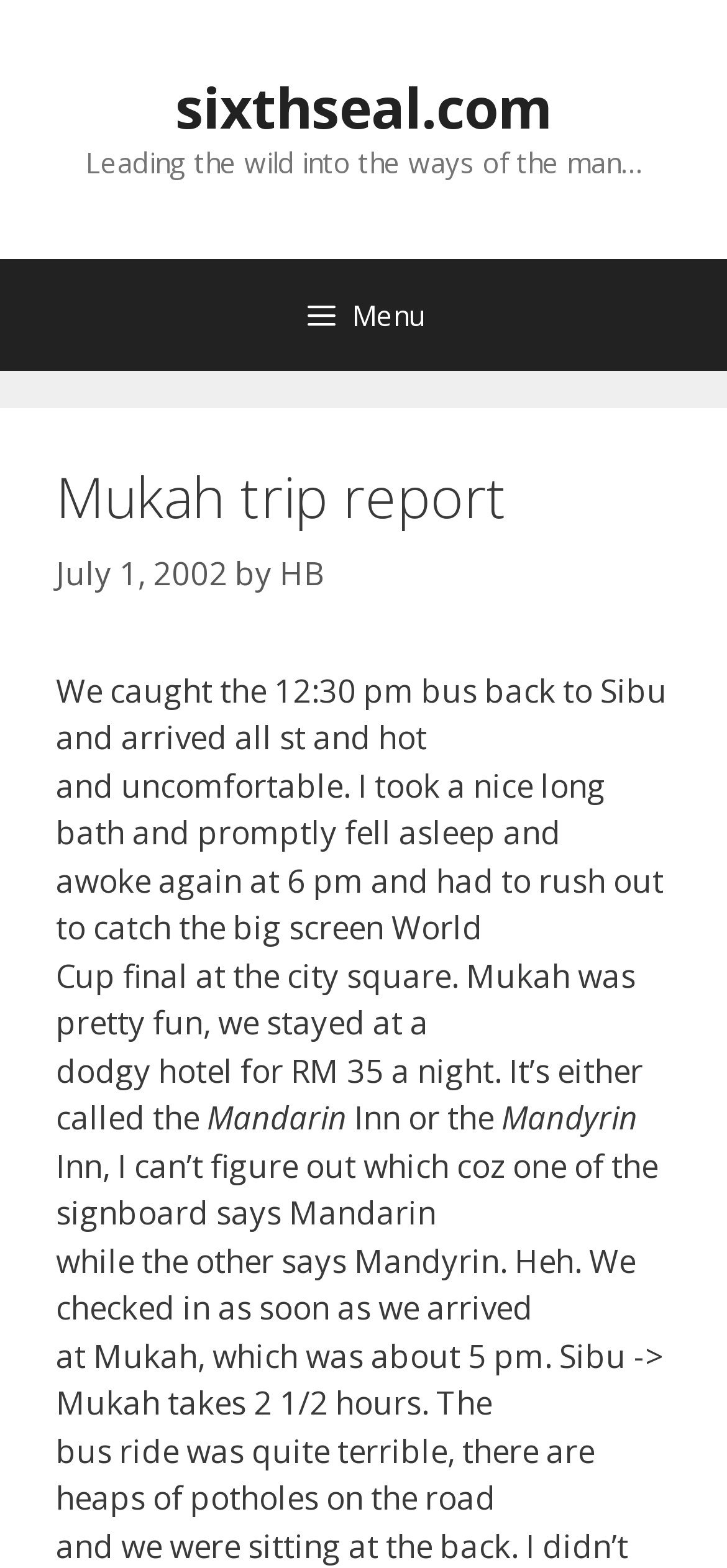What event did the author attend at the city square?
Based on the image content, provide your answer in one word or a short phrase.

World Cup final